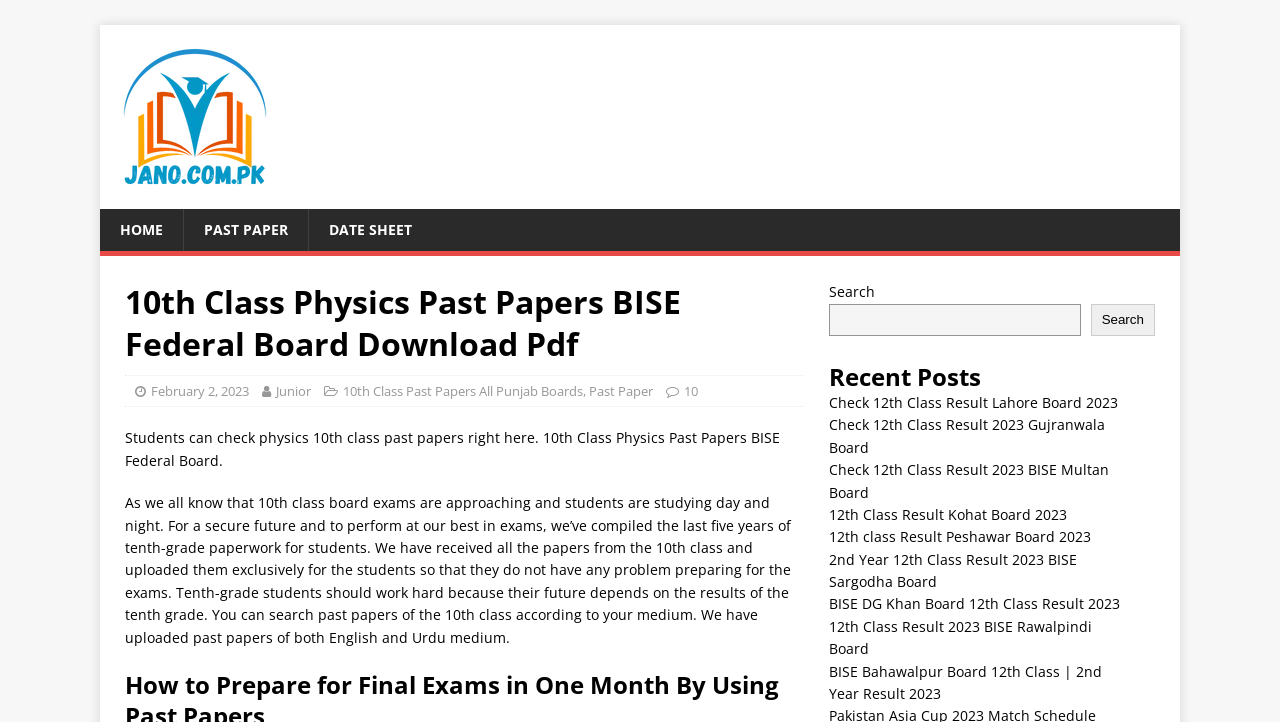Use a single word or phrase to answer the following:
What is the category of the recent posts section?

Education